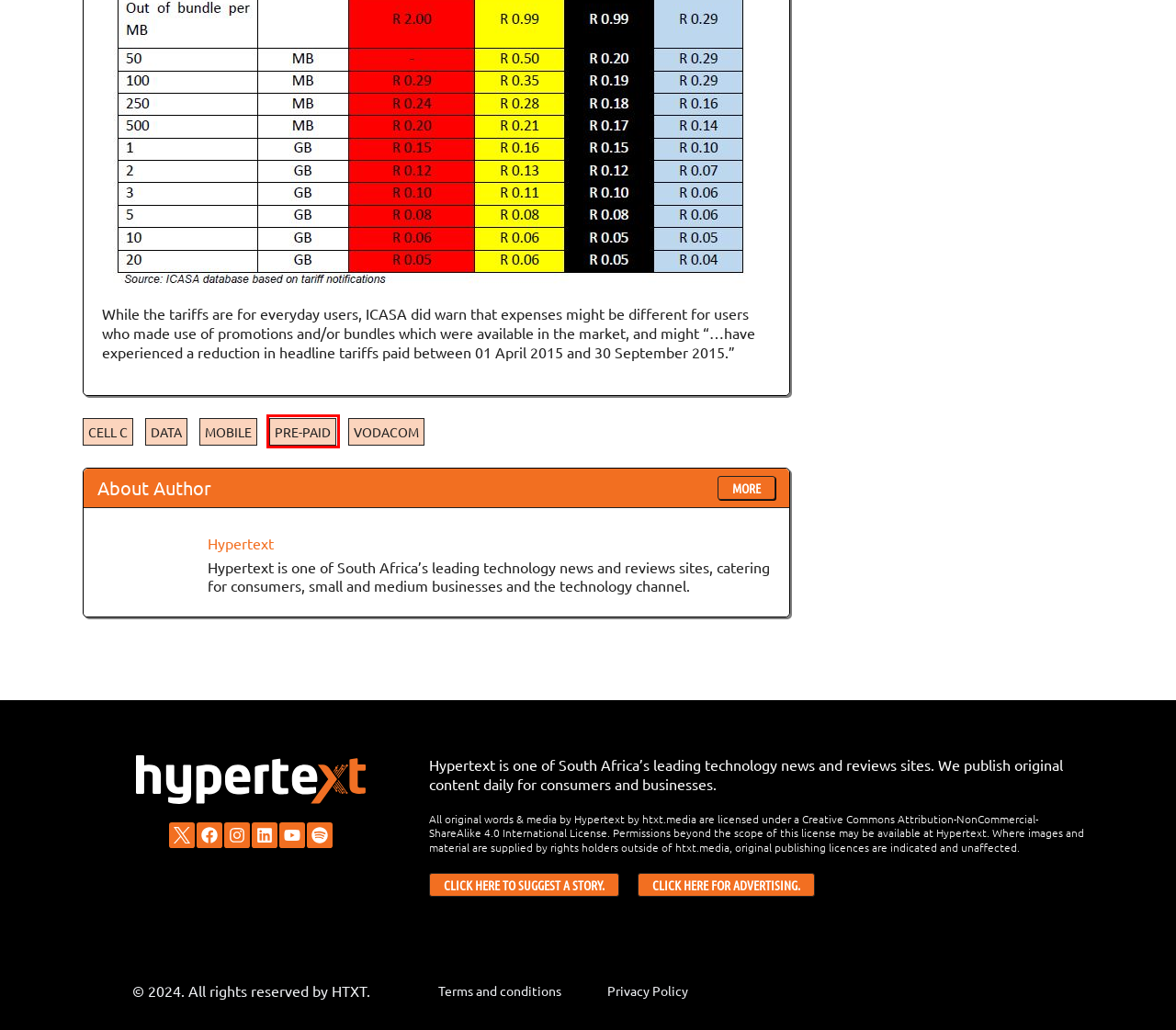Given a webpage screenshot with a UI element marked by a red bounding box, choose the description that best corresponds to the new webpage that will appear after clicking the element. The candidates are:
A. pre-paid Archives - Hypertext
B. Cell C Archives - Hypertext
C. Mobile Archives - Hypertext
D. Terms and conditions - Hypertext
E. Lifestyle Archives - Hypertext
F. data Archives - Hypertext
G. Vodacom Archives - Hypertext
H. Privacy Policy - Hypertext

A